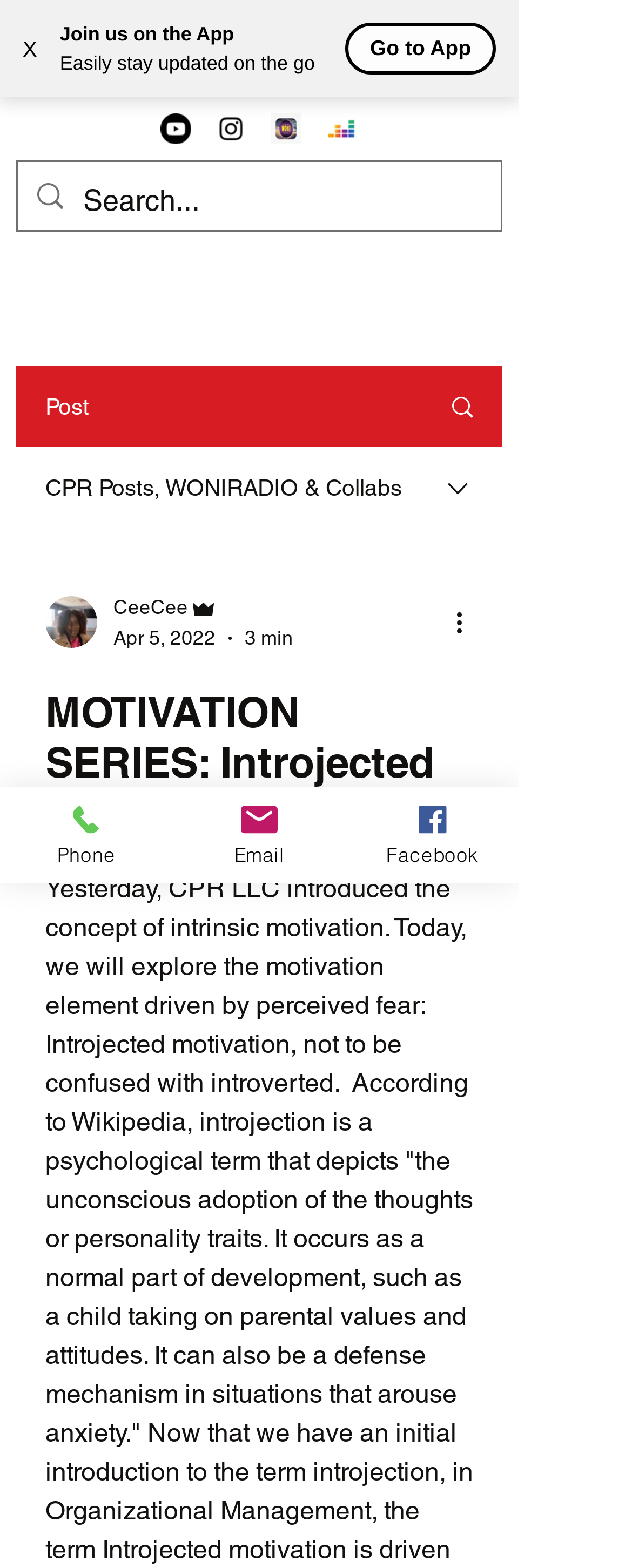Determine the bounding box coordinates for the region that must be clicked to execute the following instruction: "Read the blog post".

[0.072, 0.438, 0.749, 0.535]